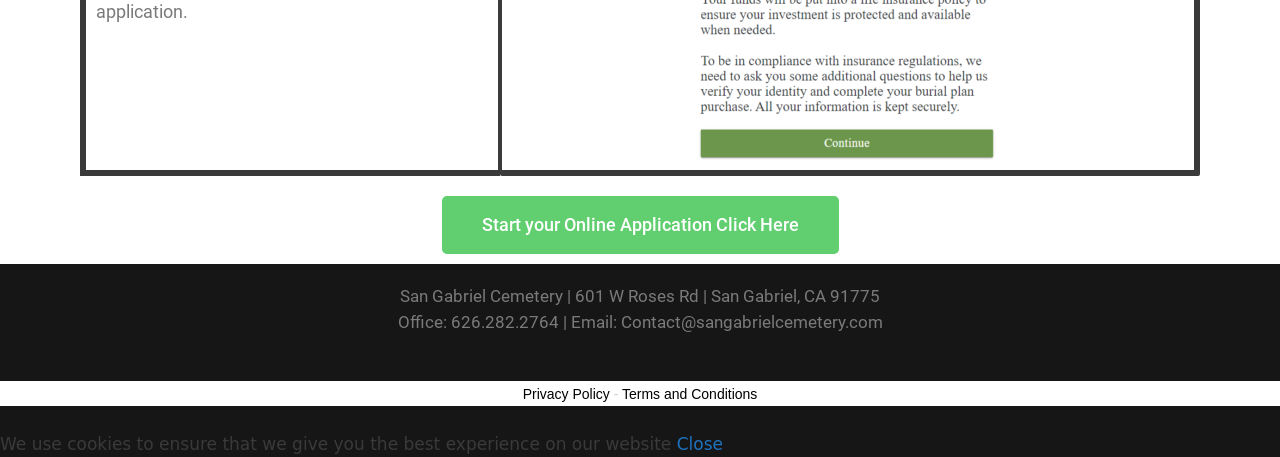Using the description "Privacy Policy", predict the bounding box of the relevant HTML element.

[0.408, 0.844, 0.476, 0.879]